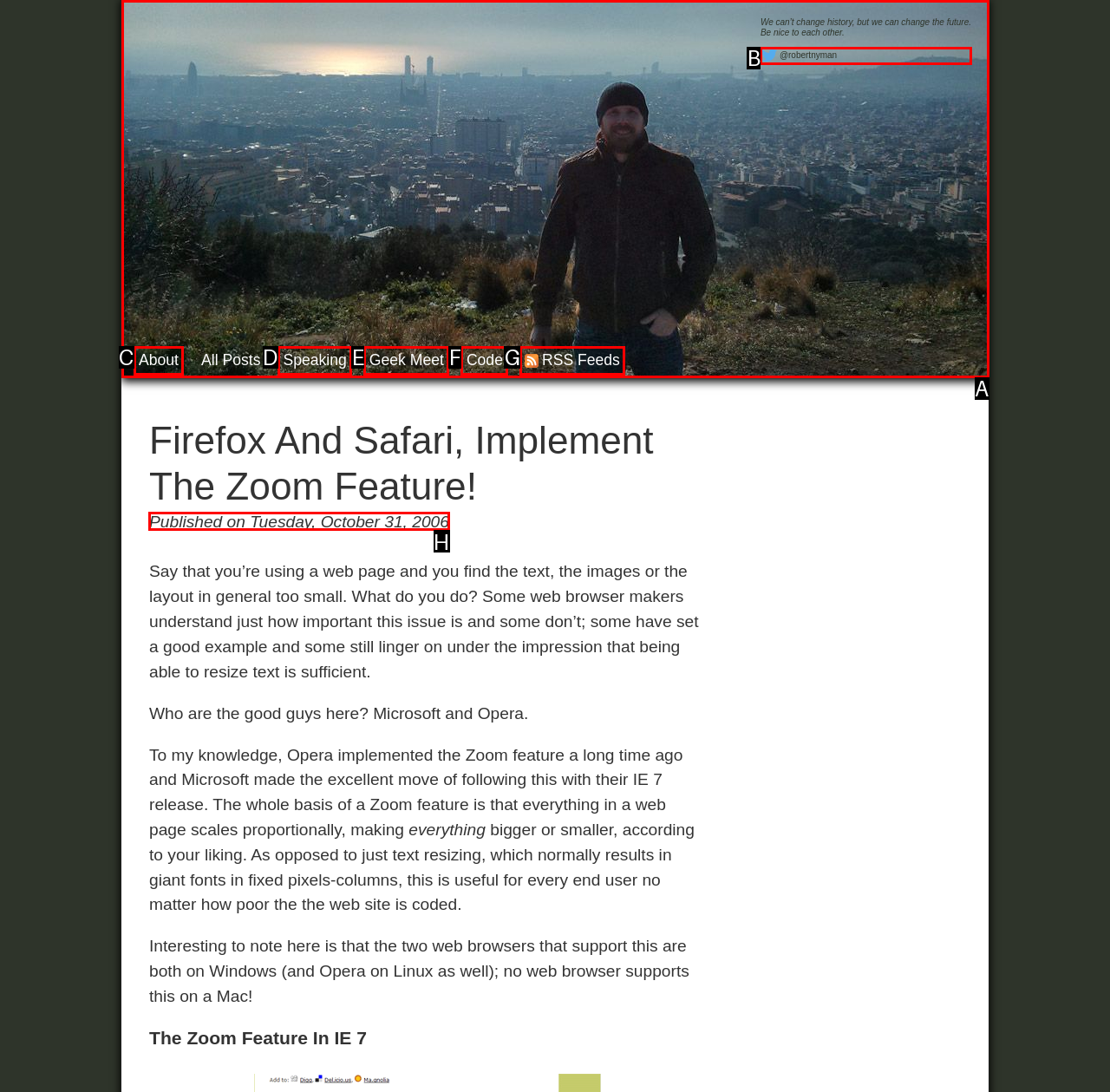Point out which HTML element you should click to fulfill the task: Check the post published date.
Provide the option's letter from the given choices.

H